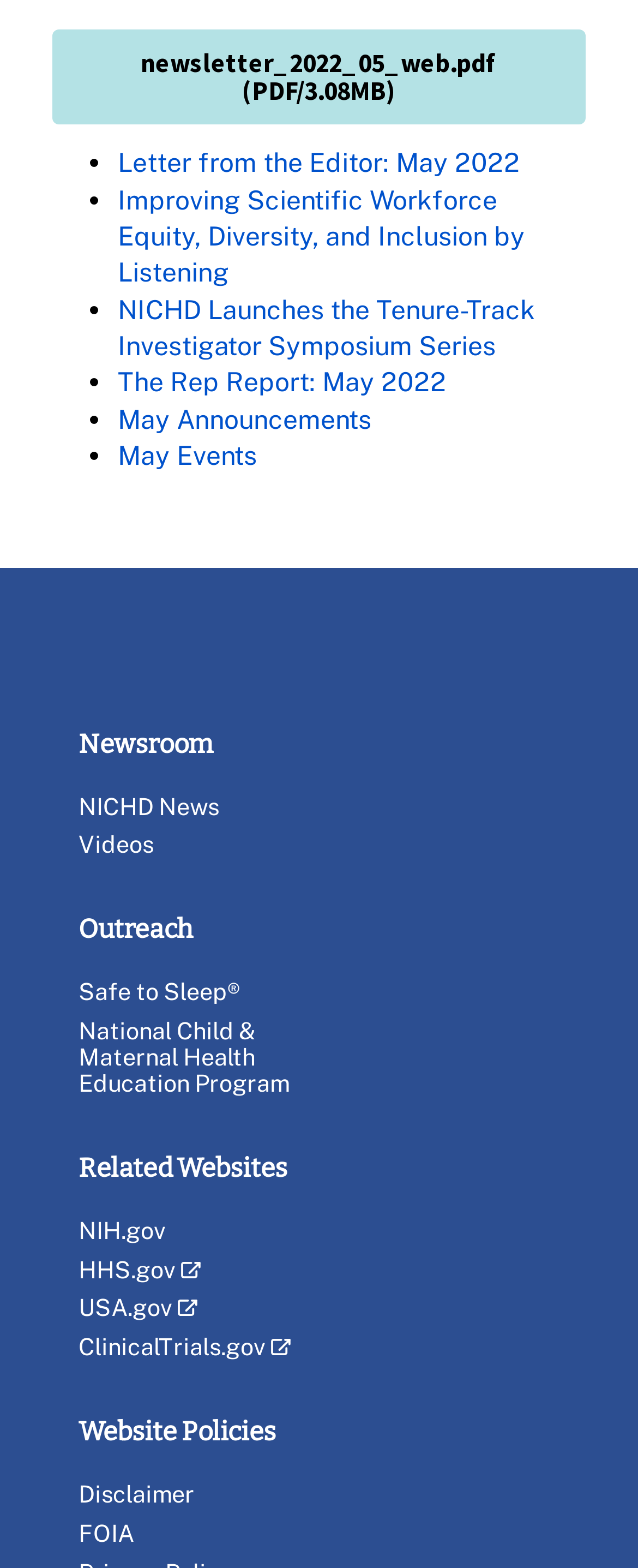How many links are in the Newsroom section?
Refer to the image and provide a concise answer in one word or phrase.

3